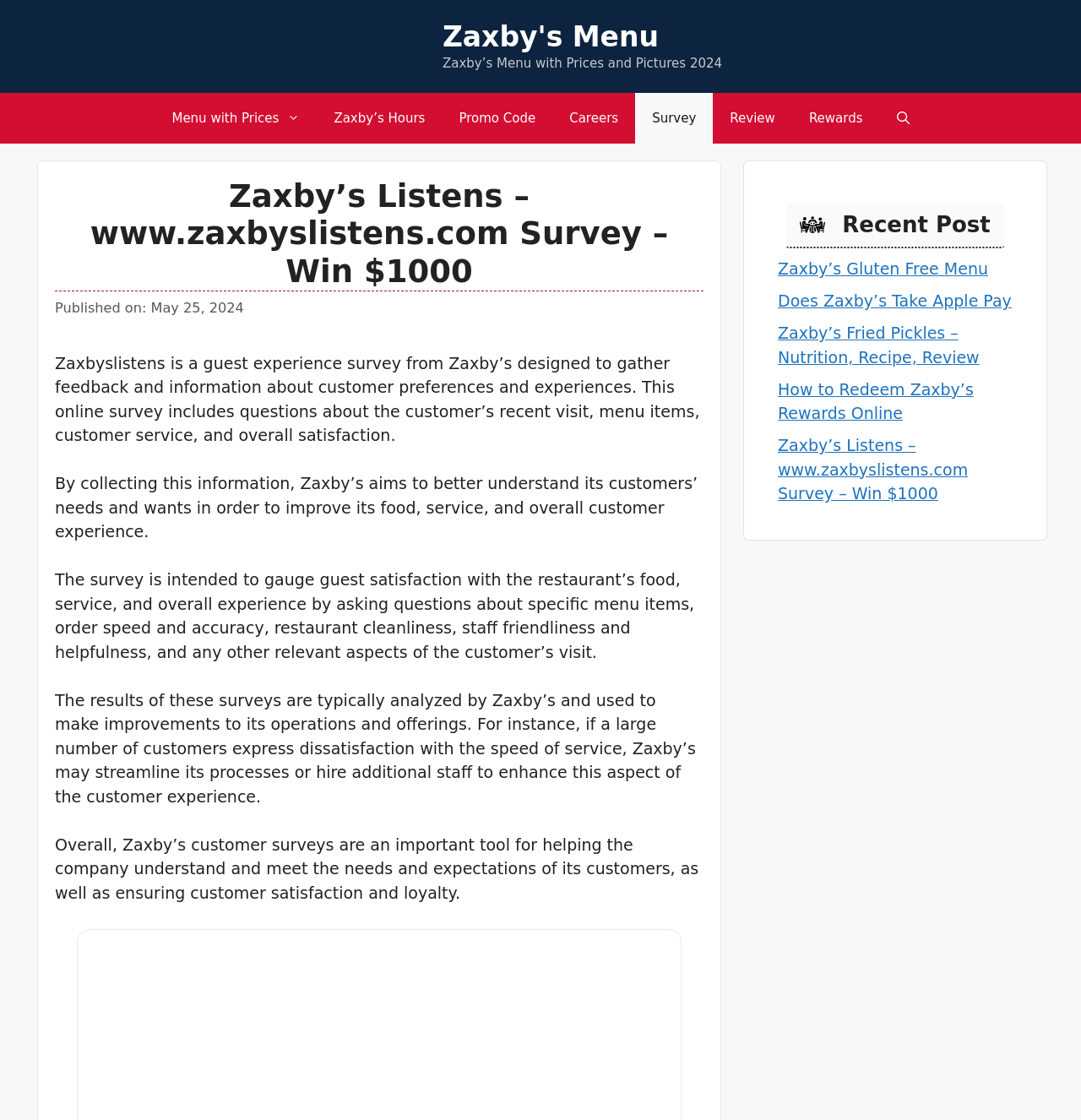Locate the bounding box coordinates of the area to click to fulfill this instruction: "Click on Zaxby's Menu". The bounding box should be presented as four float numbers between 0 and 1, in the order [left, top, right, bottom].

[0.332, 0.032, 0.394, 0.049]